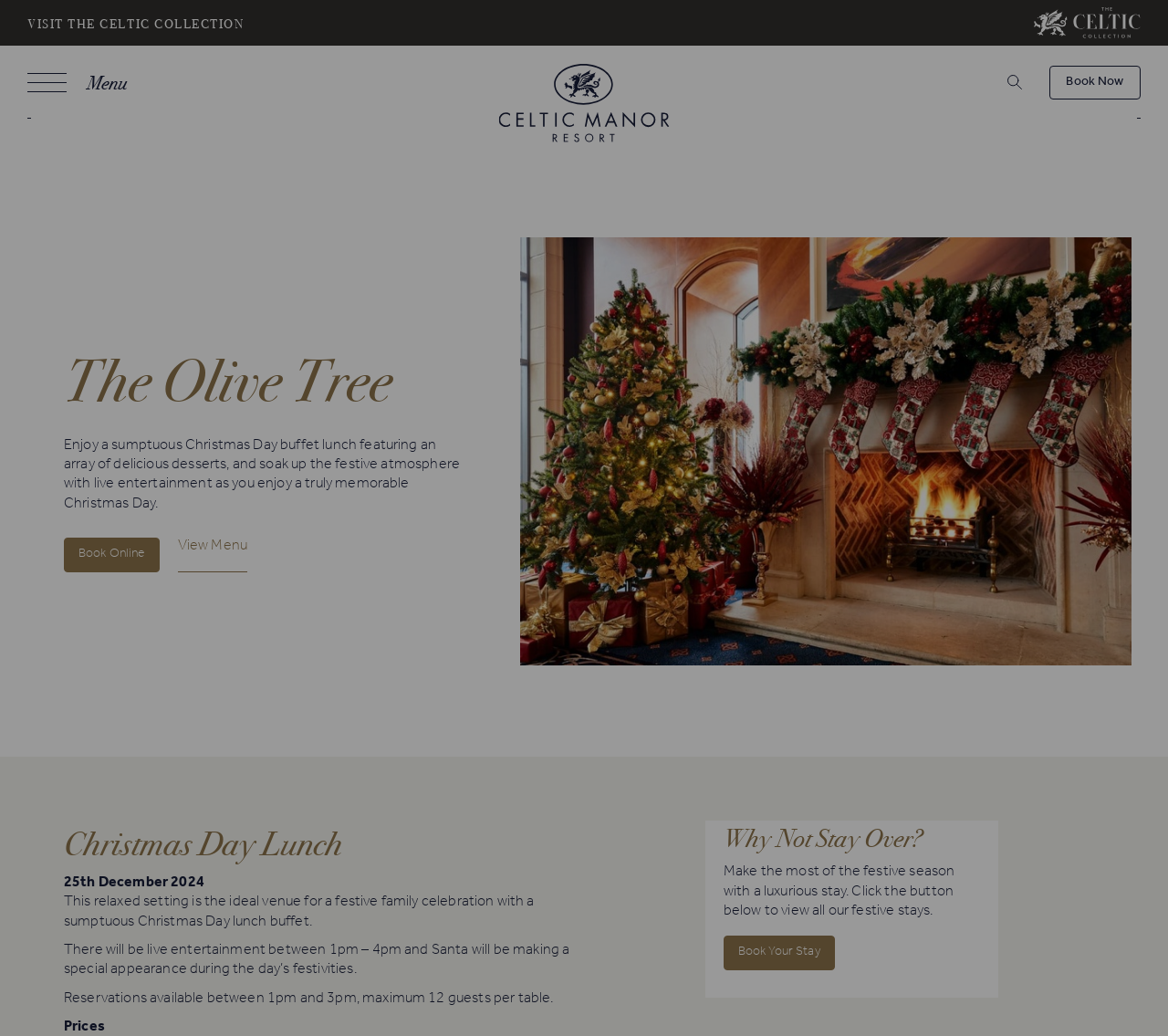Identify the coordinates of the bounding box for the element that must be clicked to accomplish the instruction: "Search for accommodation".

[0.047, 0.141, 0.953, 0.184]